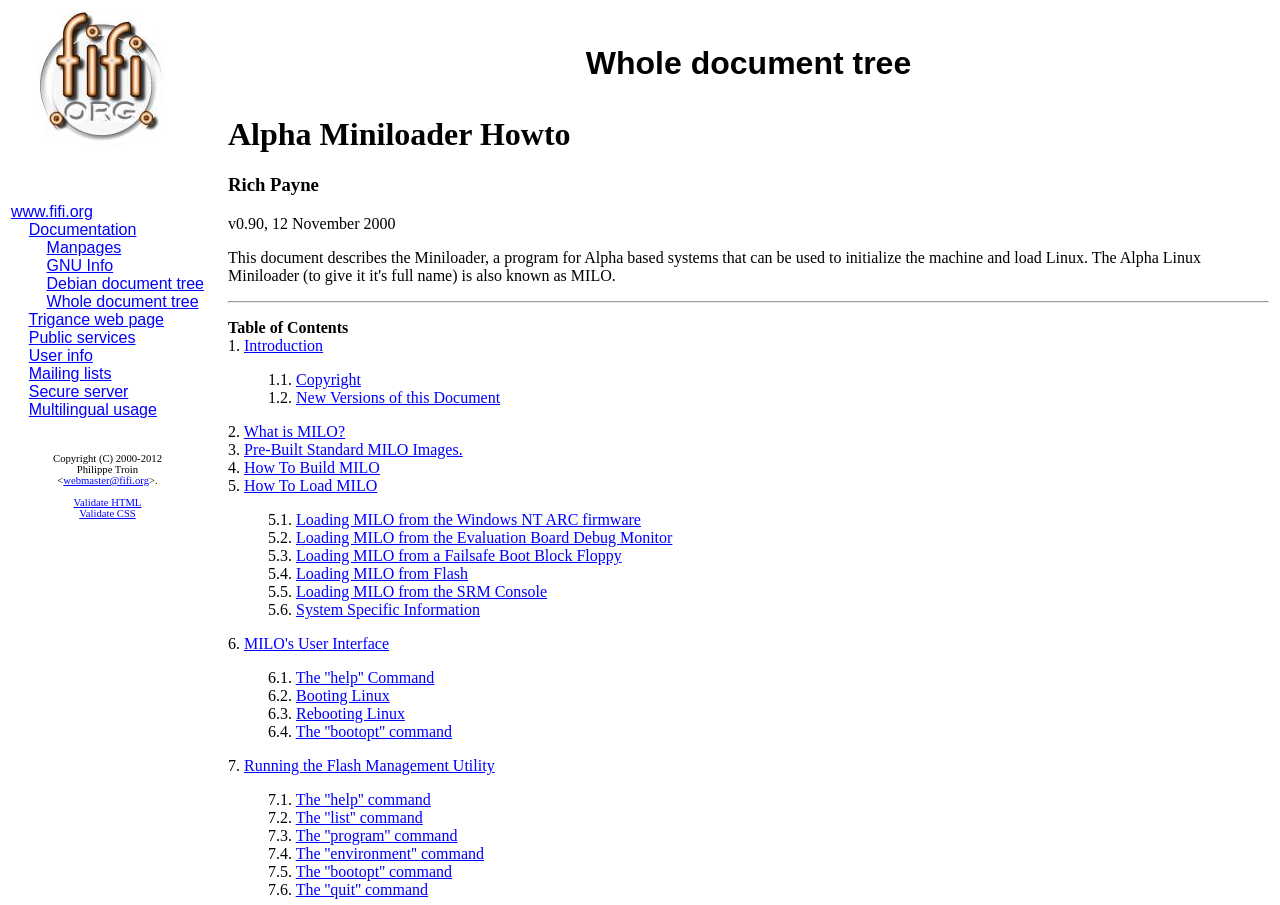Locate the bounding box coordinates of the area that needs to be clicked to fulfill the following instruction: "Learn about 'How To Load MILO'". The coordinates should be in the format of four float numbers between 0 and 1, namely [left, top, right, bottom].

[0.191, 0.527, 0.295, 0.546]